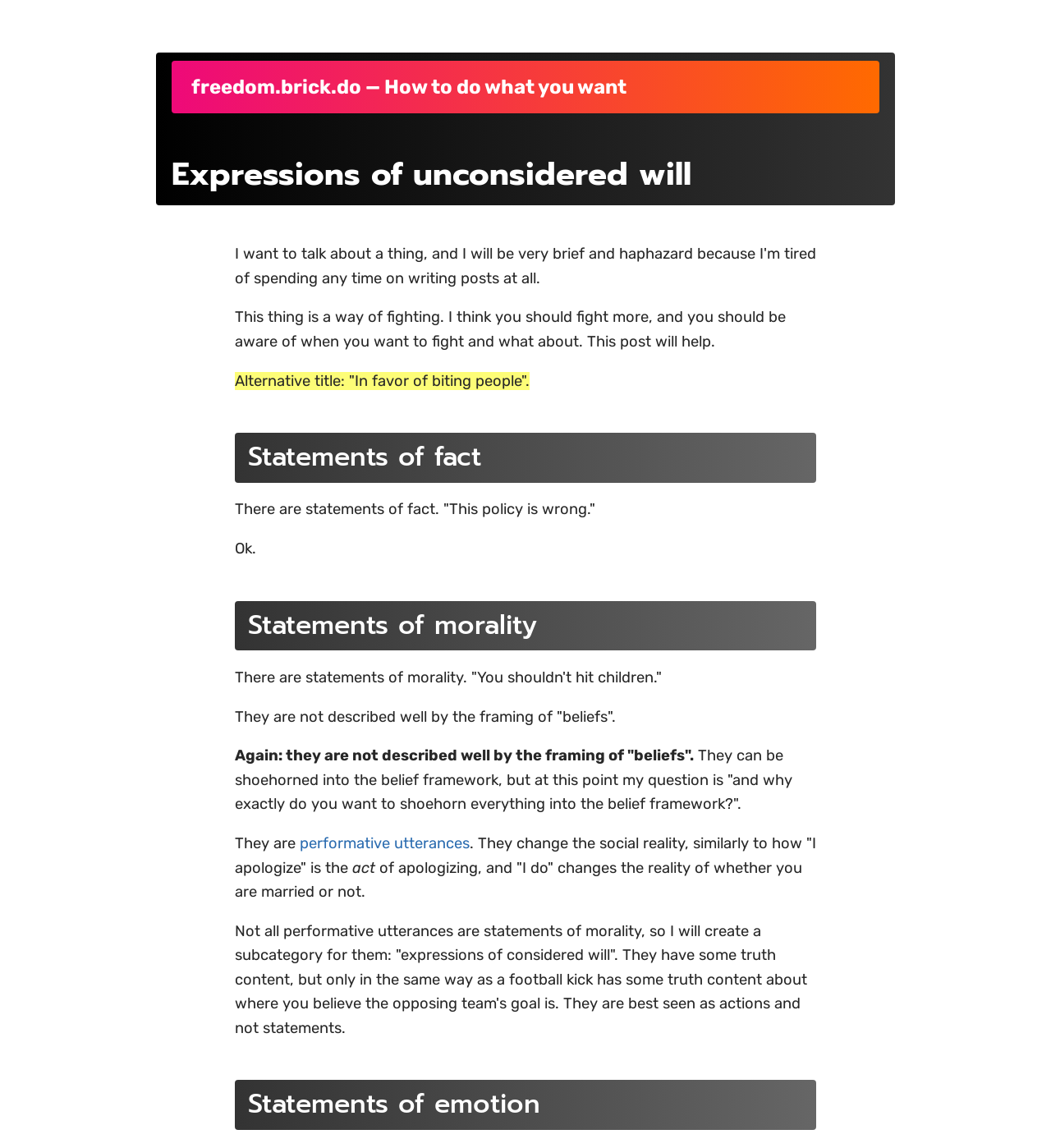What is an example of a performative utterance?
Please provide a comprehensive answer based on the information in the image.

The author explains that performative utterances are statements that change social reality, and provides the example of 'I apologize' which changes the reality of apologizing.